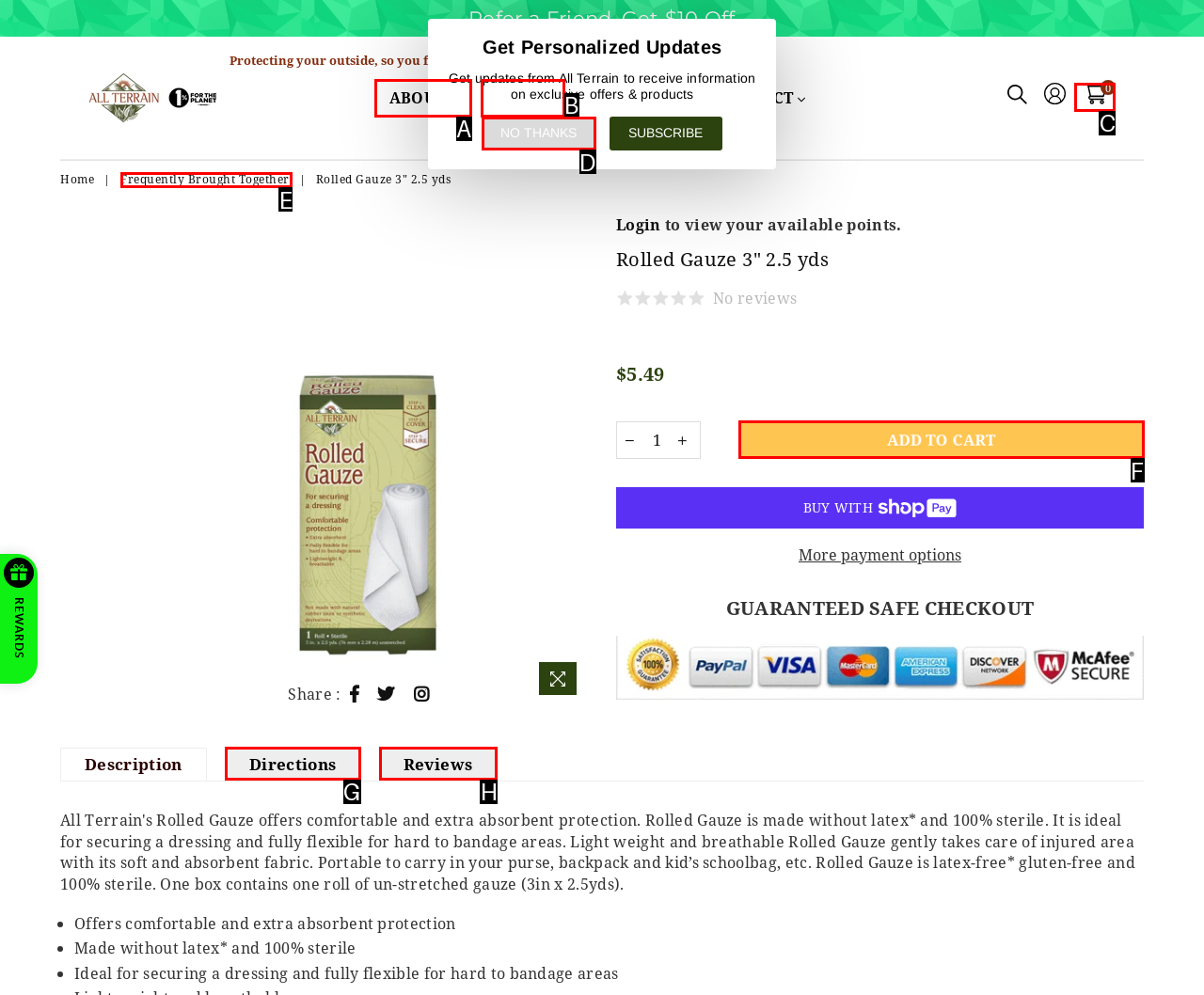Based on the task: View product reviews, which UI element should be clicked? Answer with the letter that corresponds to the correct option from the choices given.

H